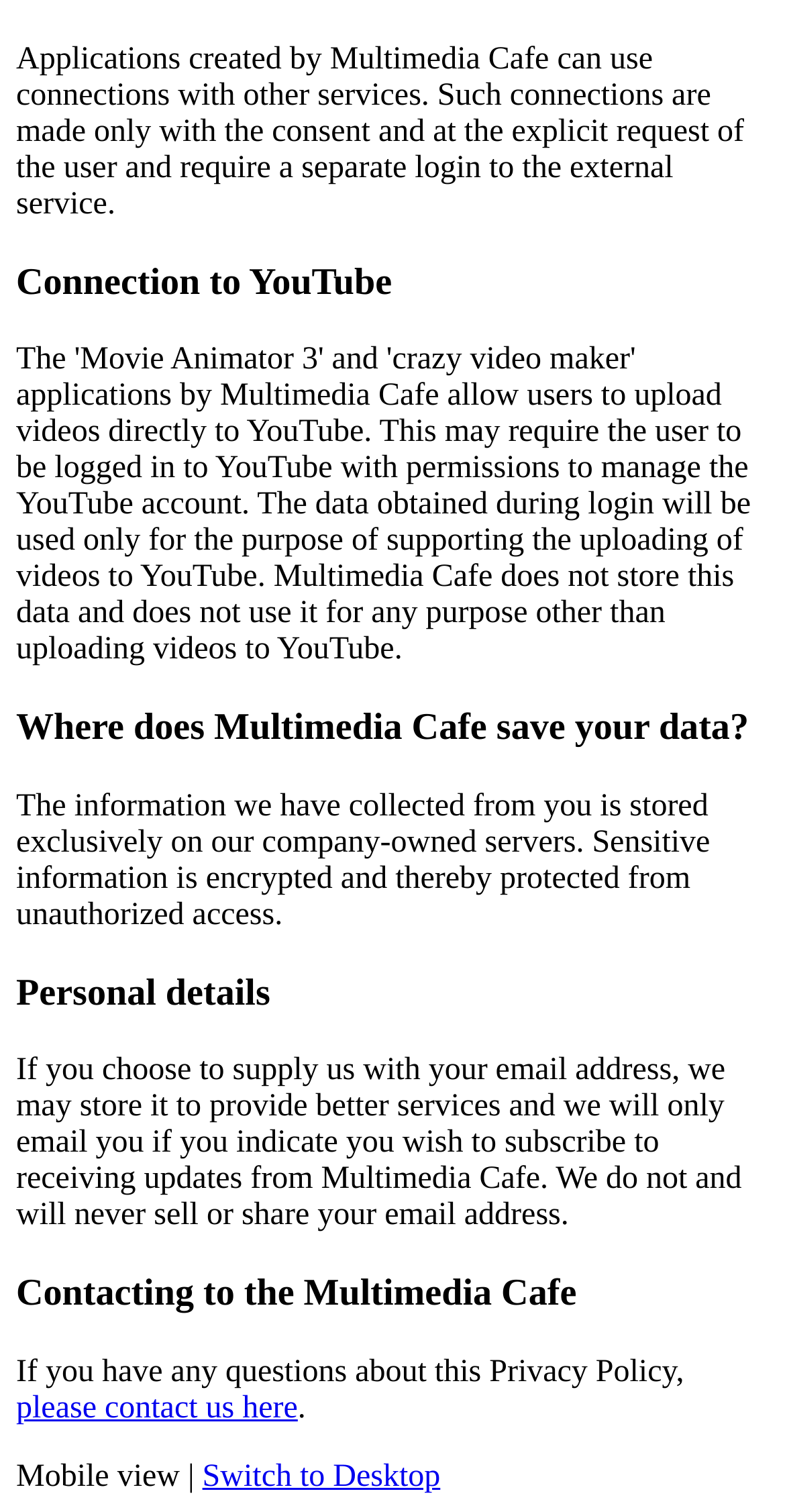Determine the bounding box coordinates for the HTML element described here: "please contact us here".

[0.021, 0.92, 0.379, 0.942]